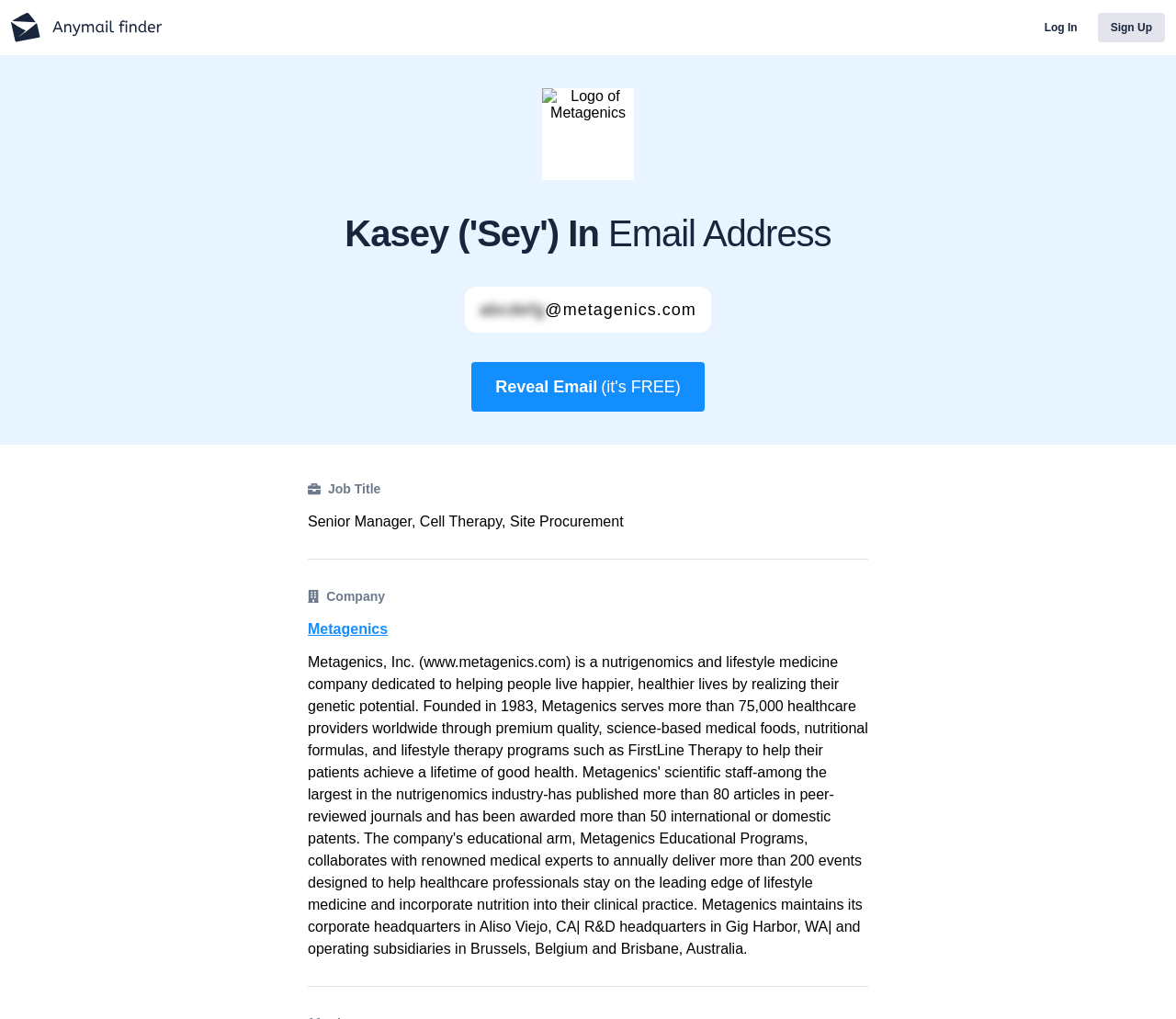Please determine and provide the text content of the webpage's heading.

Kasey ('Sey') In Email Address